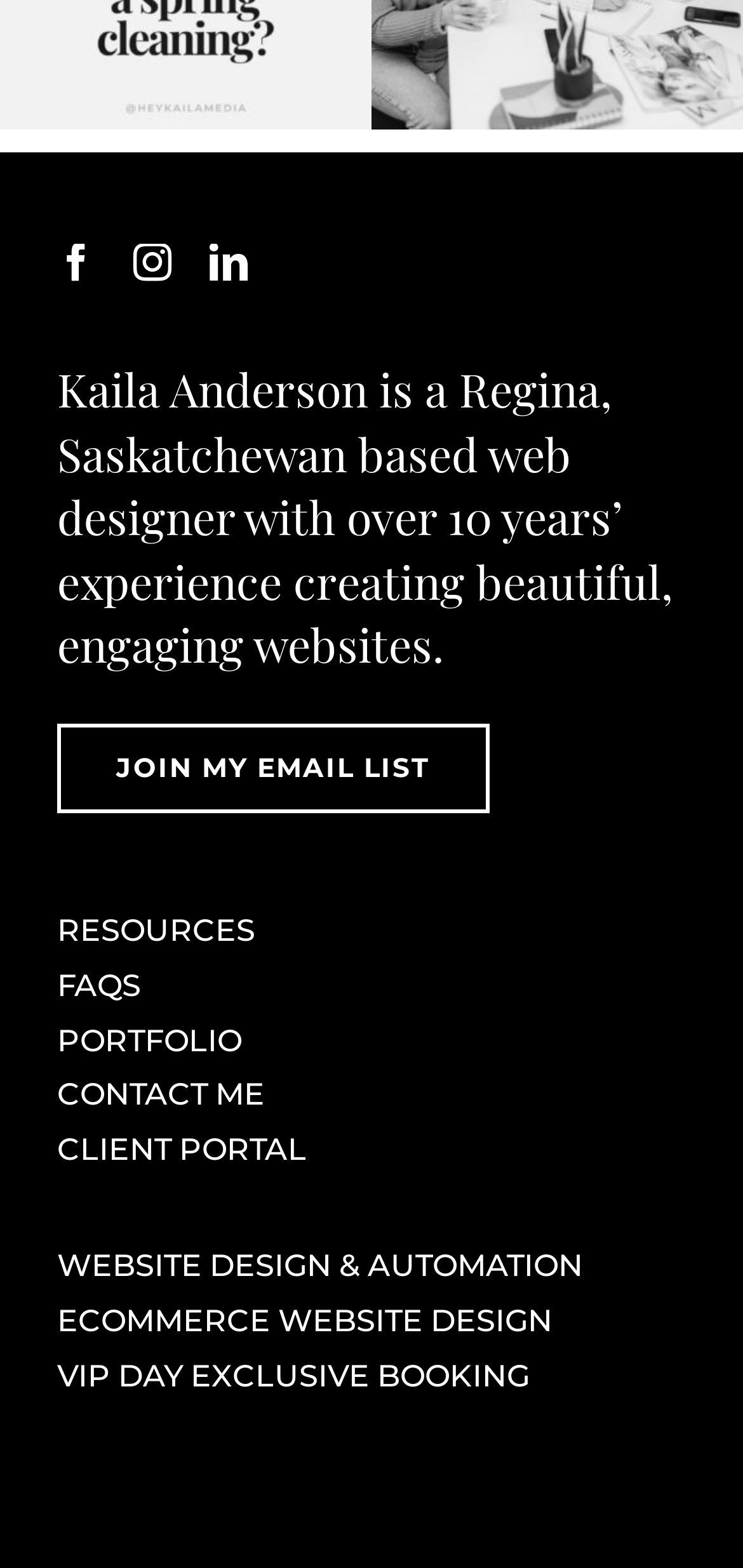Pinpoint the bounding box coordinates of the element to be clicked to execute the instruction: "read about the web designer".

[0.077, 0.228, 0.923, 0.432]